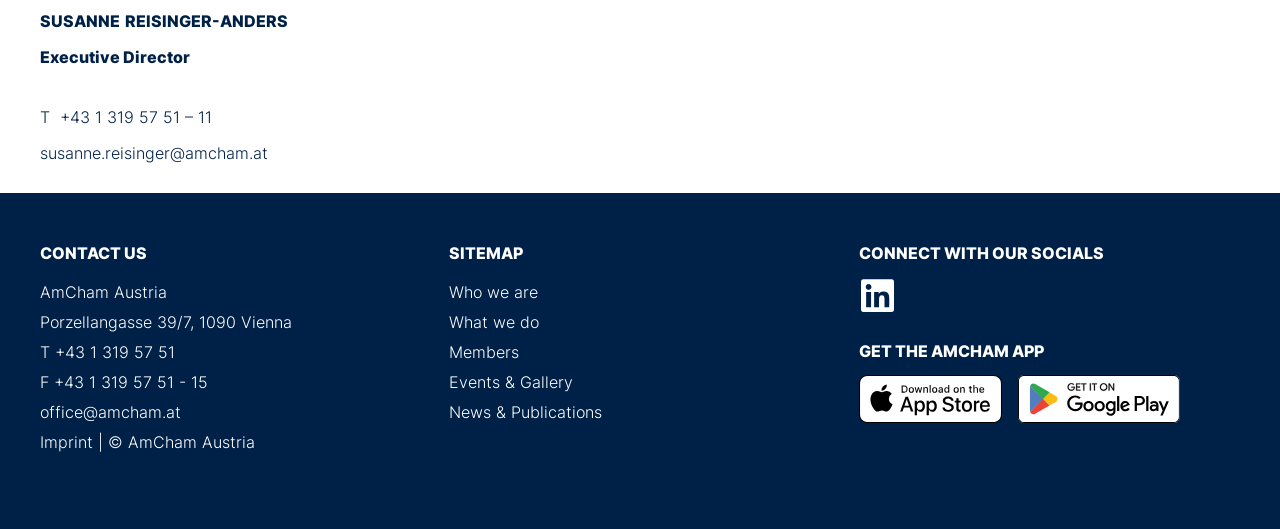Determine the bounding box coordinates for the area you should click to complete the following instruction: "Send an email to susanne.reisinger@amcham.at".

[0.031, 0.27, 0.209, 0.308]